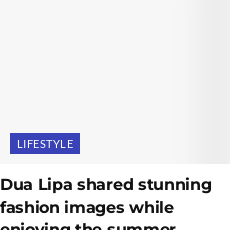What season is the article focused on? Examine the screenshot and reply using just one word or a brief phrase.

Summer